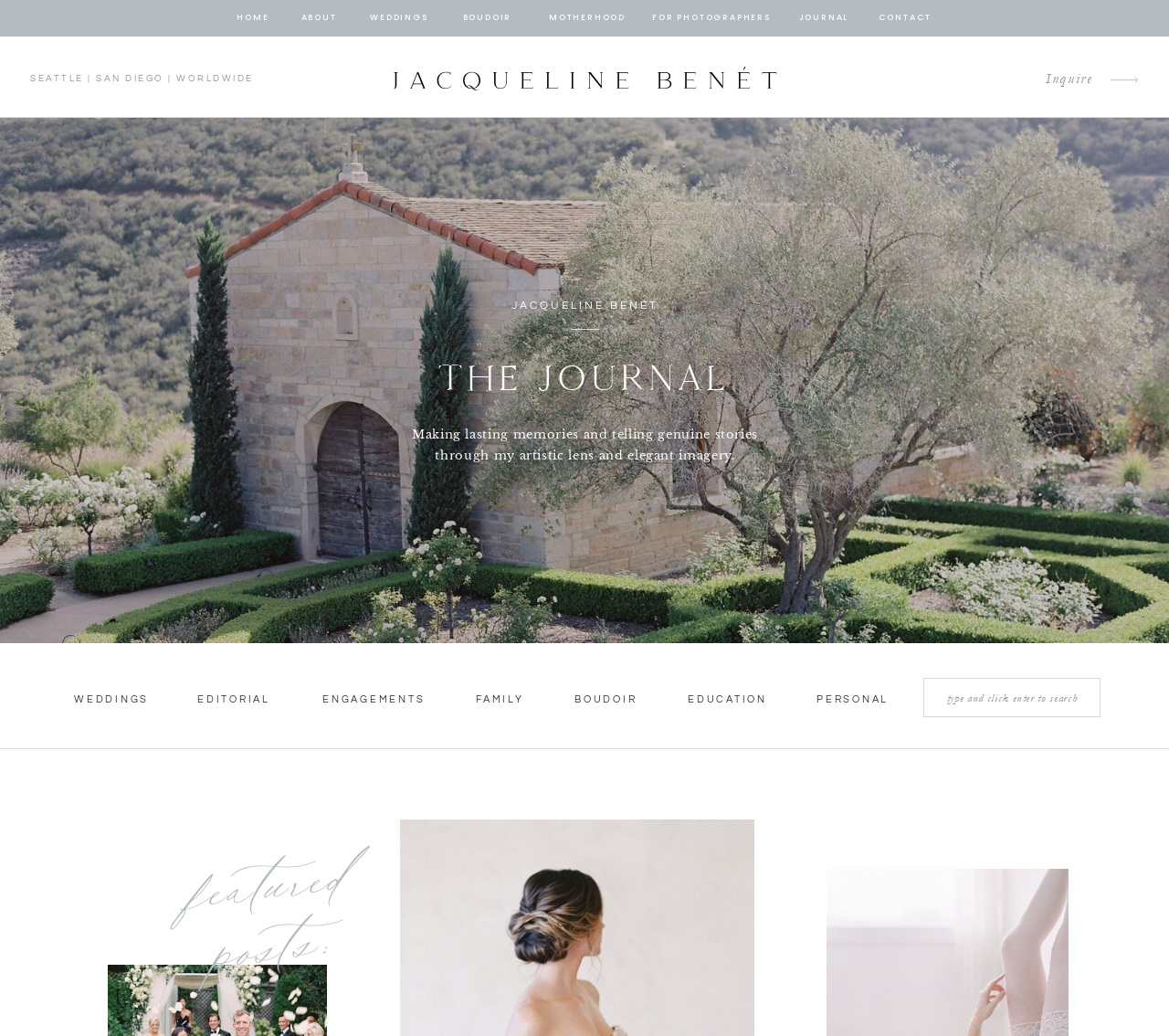Pinpoint the bounding box coordinates of the area that must be clicked to complete this instruction: "search for something".

[0.804, 0.664, 0.927, 0.683]